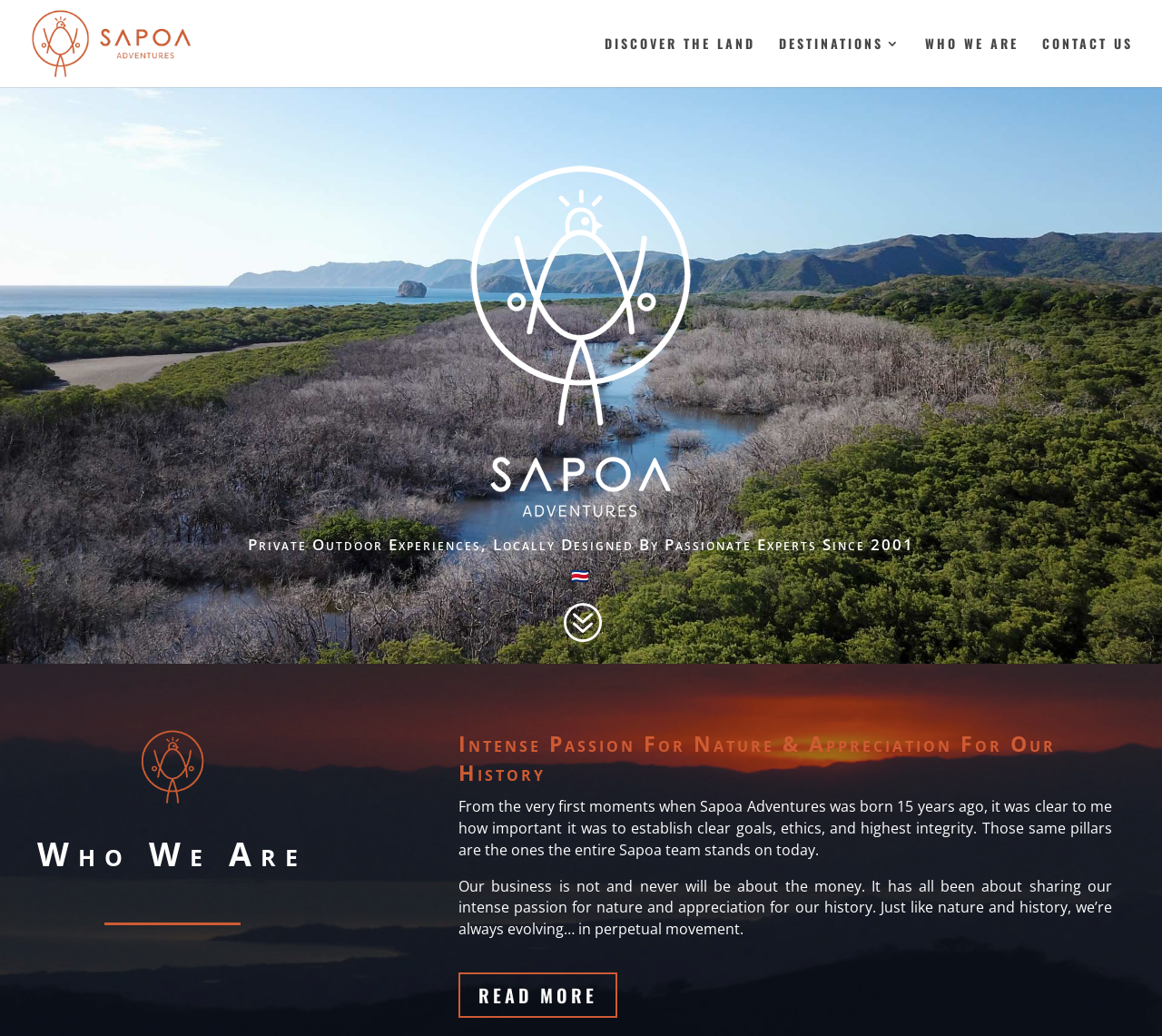Can you find the bounding box coordinates for the element to click on to achieve the instruction: "Learn about destinations"?

[0.67, 0.032, 0.76, 0.051]